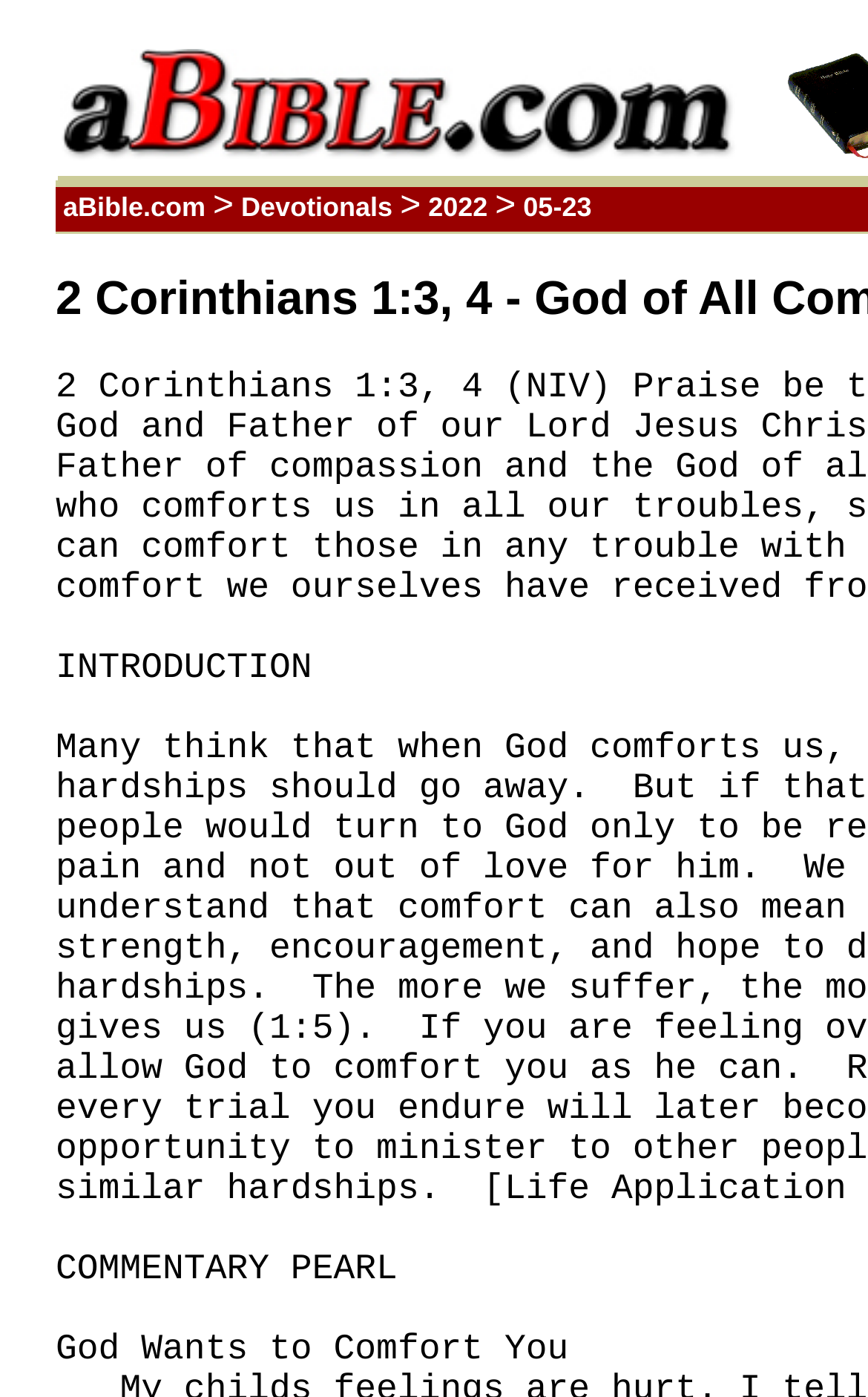Can you find the bounding box coordinates for the UI element given this description: "alt="aBible.com""? Provide the coordinates as four float numbers between 0 and 1: [left, top, right, bottom].

[0.069, 0.094, 0.849, 0.121]